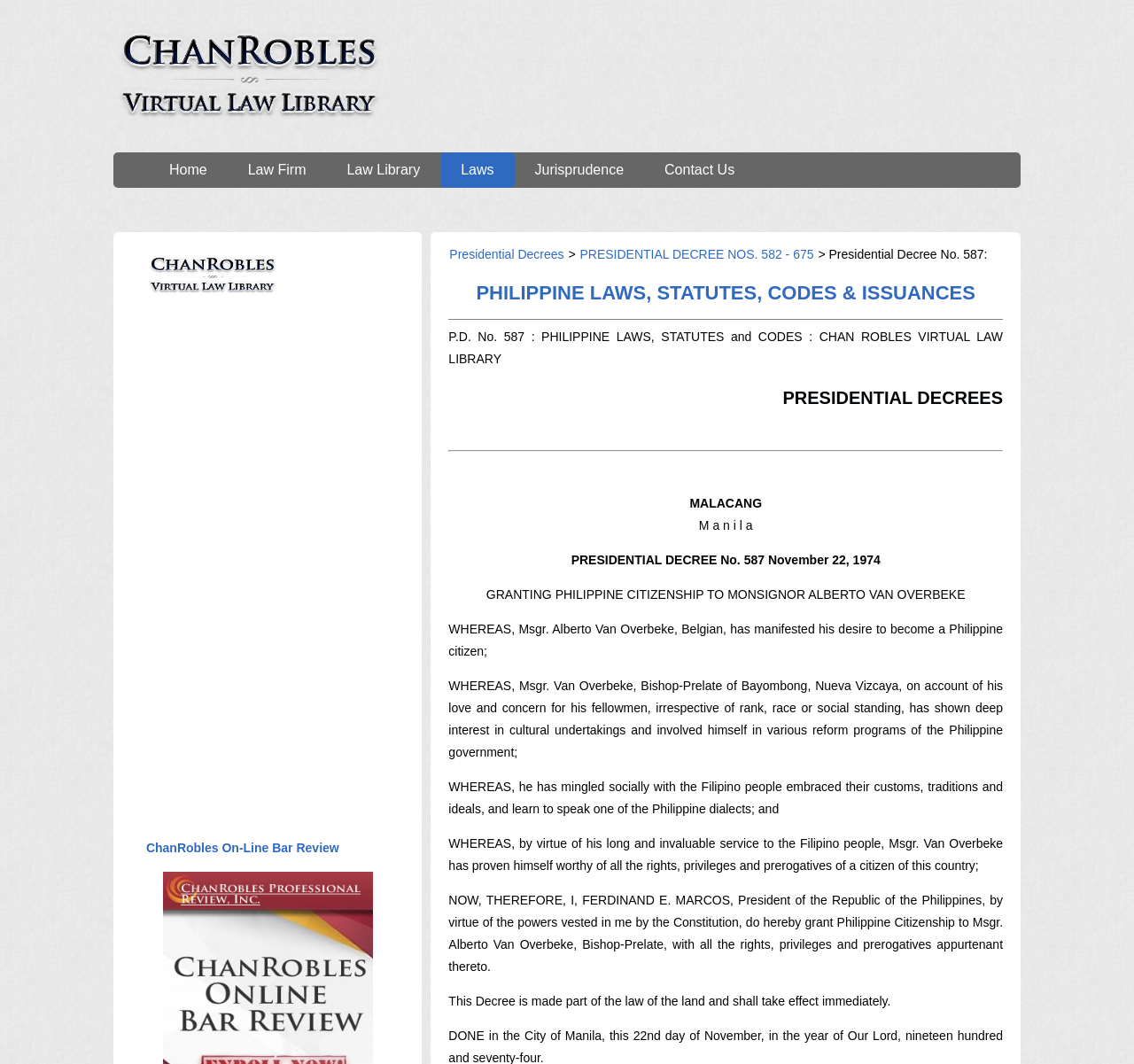Determine the bounding box coordinates of the region I should click to achieve the following instruction: "Go to Laws". Ensure the bounding box coordinates are four float numbers between 0 and 1, i.e., [left, top, right, bottom].

[0.388, 0.143, 0.454, 0.177]